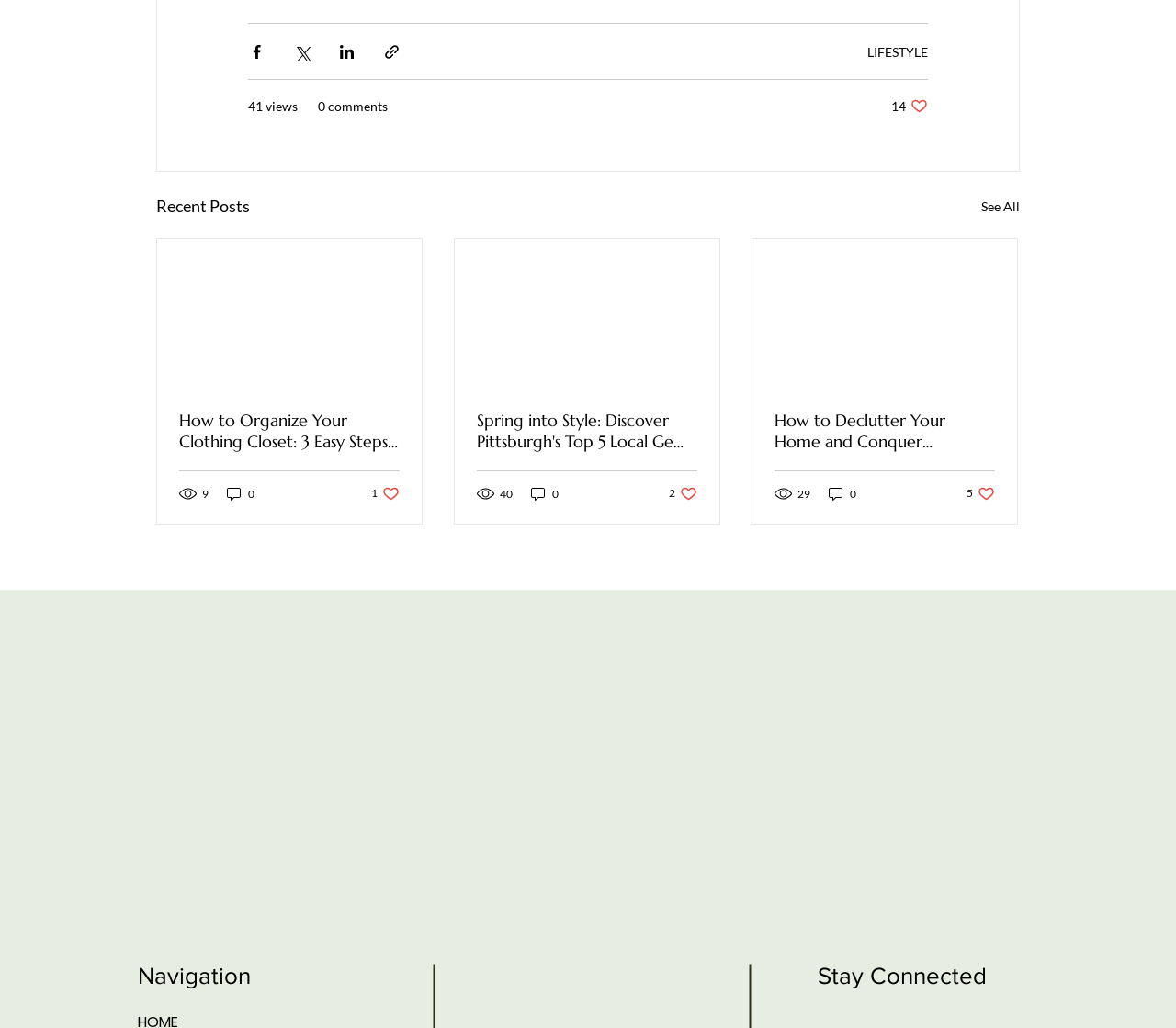Determine the coordinates of the bounding box for the clickable area needed to execute this instruction: "Like the post about Spring into Style".

[0.569, 0.472, 0.593, 0.489]